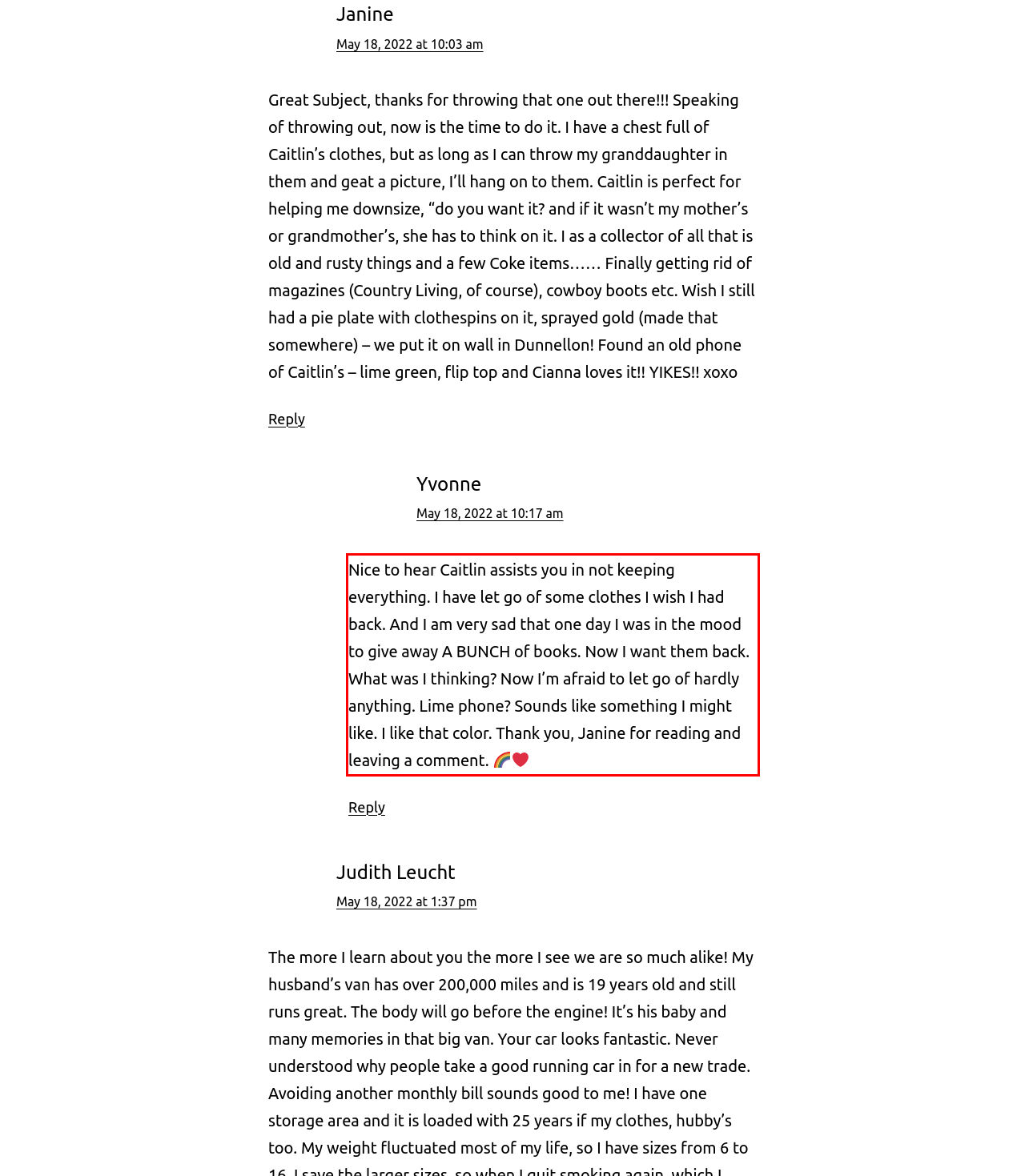You have a screenshot with a red rectangle around a UI element. Recognize and extract the text within this red bounding box using OCR.

Nice to hear Caitlin assists you in not keeping everything. I have let go of some clothes I wish I had back. And I am very sad that one day I was in the mood to give away A BUNCH of books. Now I want them back. What was I thinking? Now I’m afraid to let go of hardly anything. Lime phone? Sounds like something I might like. I like that color. Thank you, Janine for reading and leaving a comment.